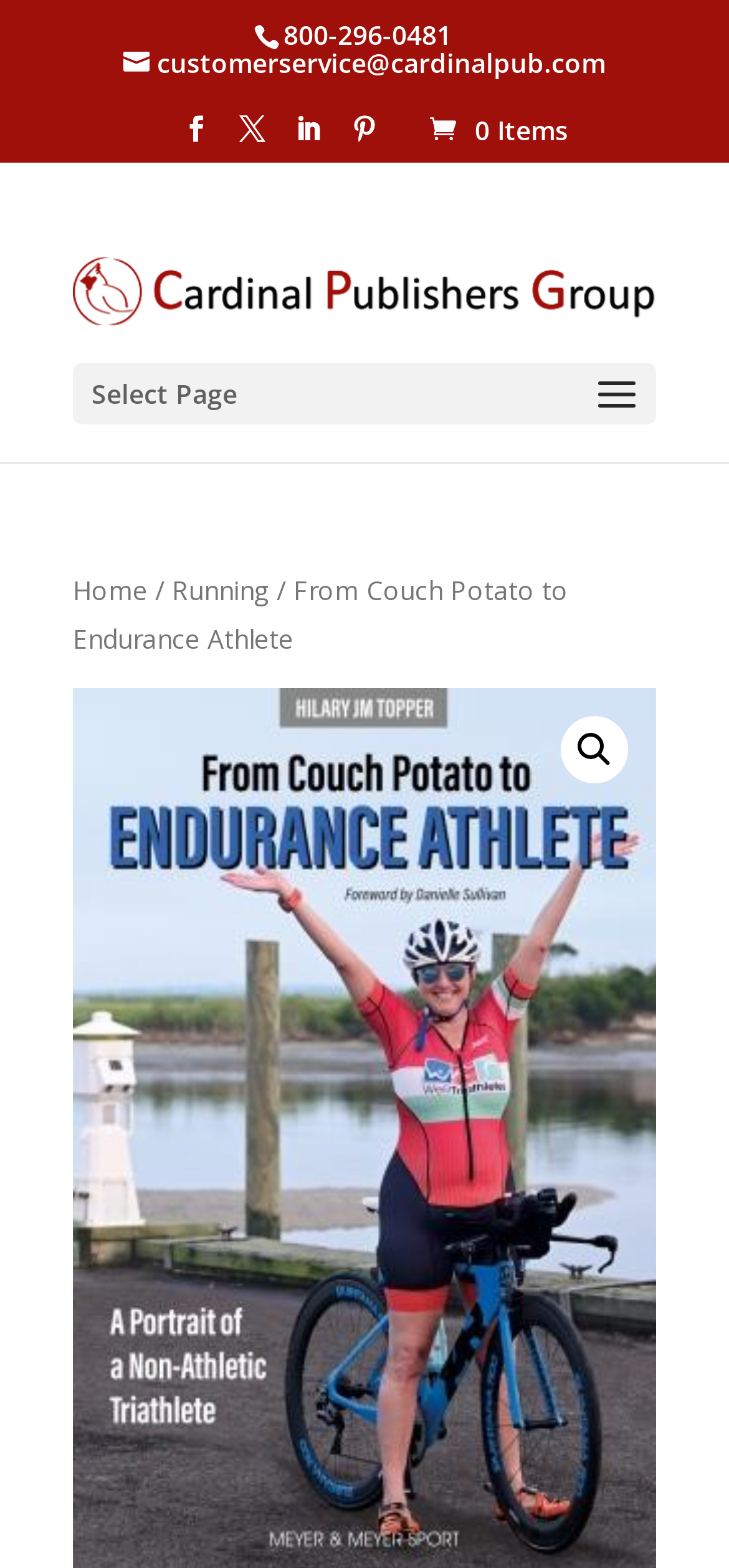What is the icon on the search button?
Based on the screenshot, respond with a single word or phrase.

🔍